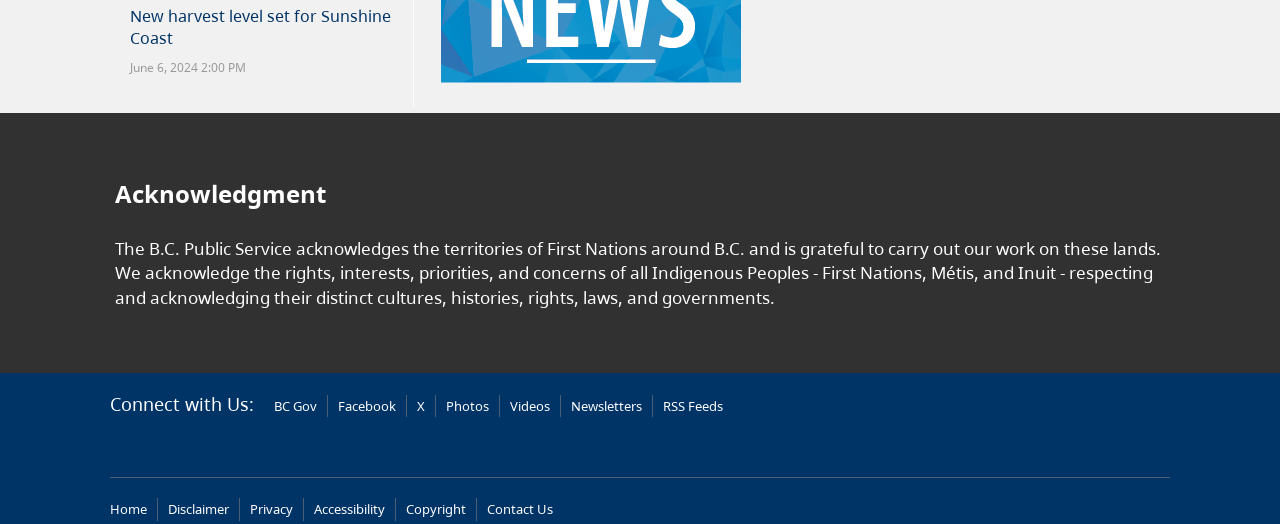Identify the bounding box for the UI element described as: "BC Gov". The coordinates should be four float numbers between 0 and 1, i.e., [left, top, right, bottom].

[0.214, 0.757, 0.248, 0.792]